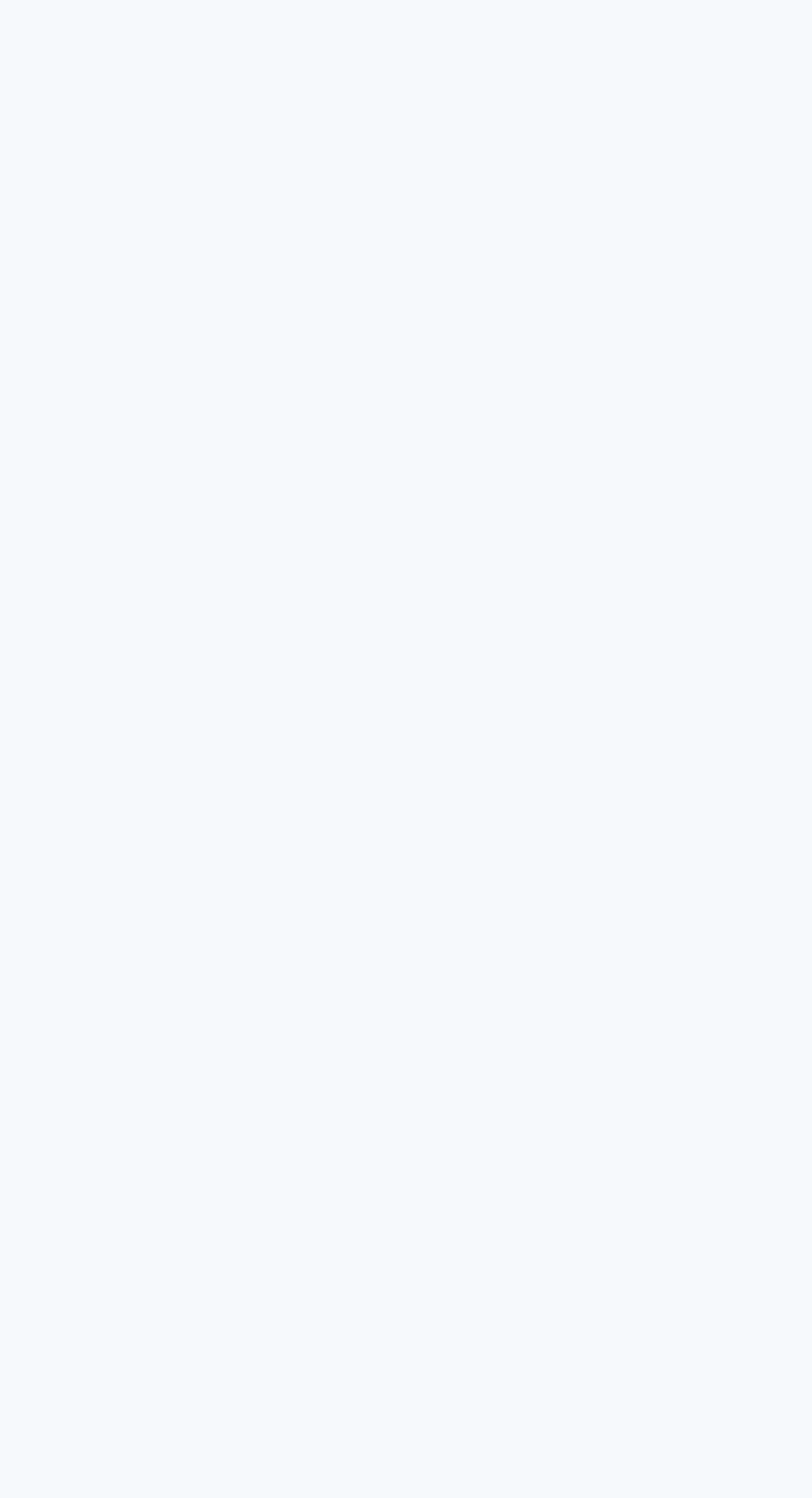Please specify the bounding box coordinates of the region to click in order to perform the following instruction: "View Essence Translations is ATC Member of the Month February 2022".

[0.038, 0.65, 0.962, 0.719]